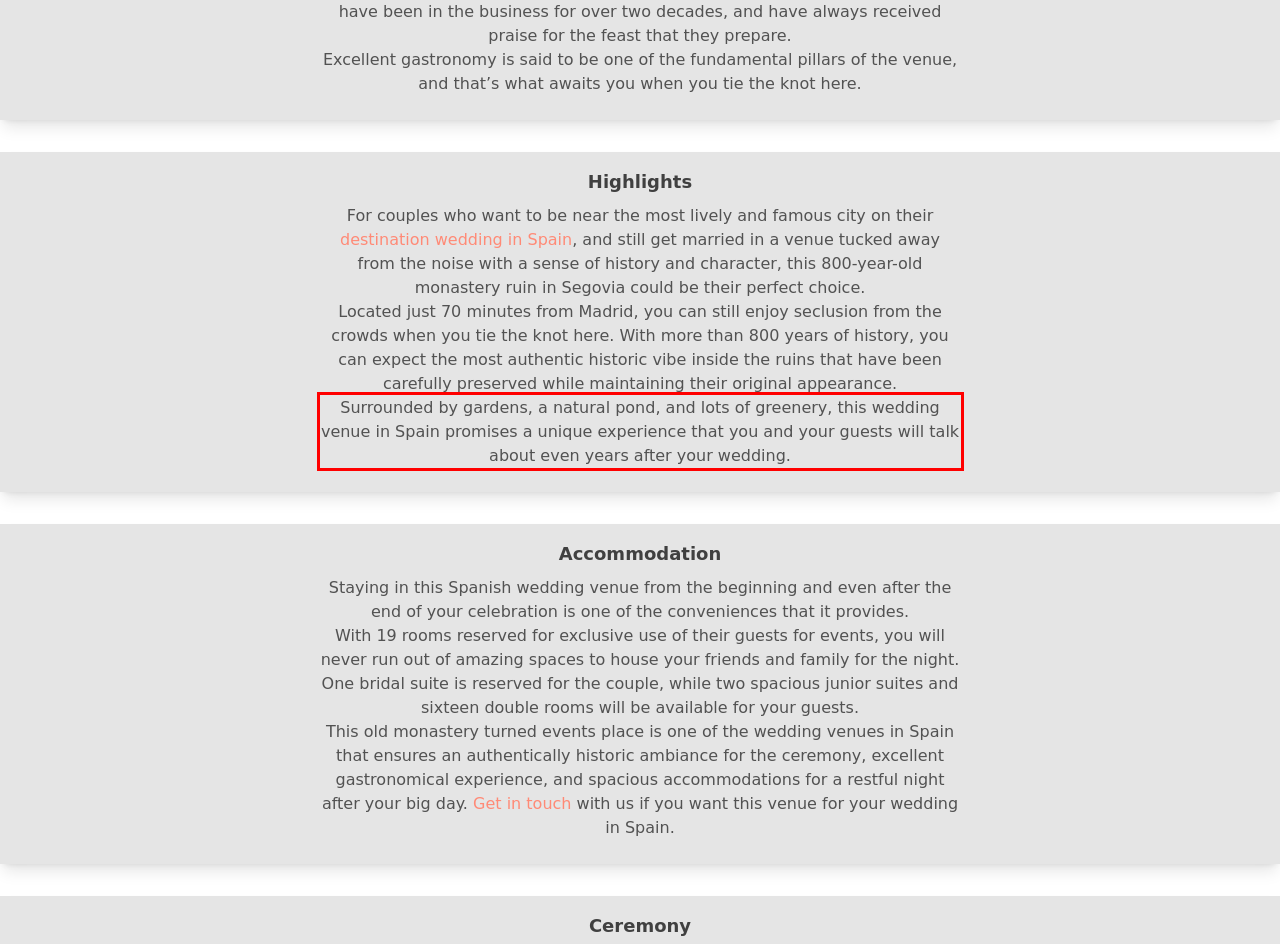Look at the provided screenshot of the webpage and perform OCR on the text within the red bounding box.

Surrounded by gardens, a natural pond, and lots of greenery, this wedding venue in Spain promises a unique experience that you and your guests will talk about even years after your wedding.